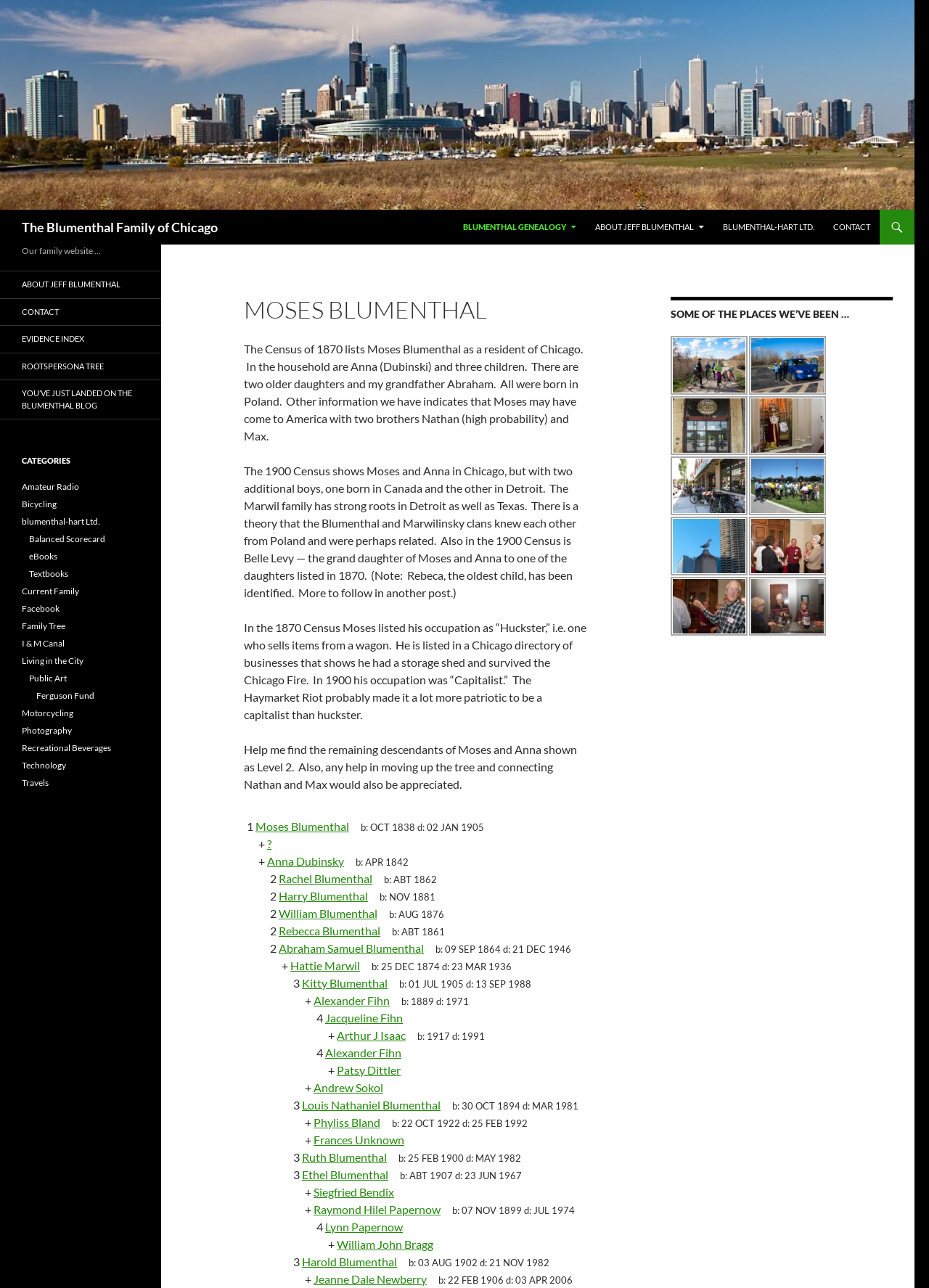What is Moses Blumenthal's occupation in 1870?
Please answer the question with as much detail and depth as you can.

According to the webpage content, Moses Blumenthal's occupation in 1870 is mentioned as 'Huckster' in the text 'In the 1870 Census Moses listed his occupation as “Huckster,” i.e. one who sells items from a wagon.'